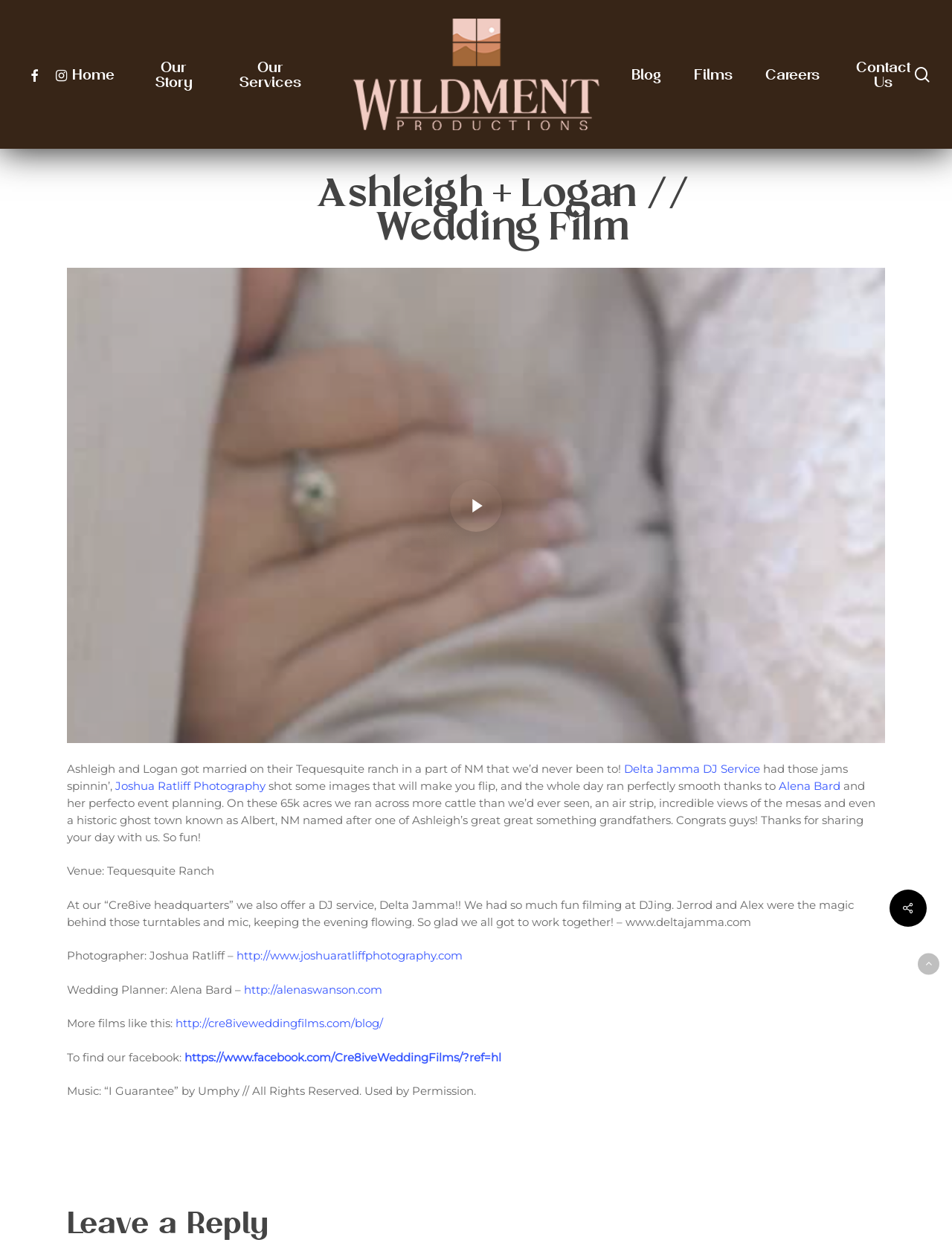What is the name of the DJ service mentioned in the webpage?
Answer the question with a detailed explanation, including all necessary information.

The question can be answered by looking at the static text element 'At our “Cre8ive headquarters” we also offer a DJ service, Delta Jamma!!' which mentions the name of the DJ service.